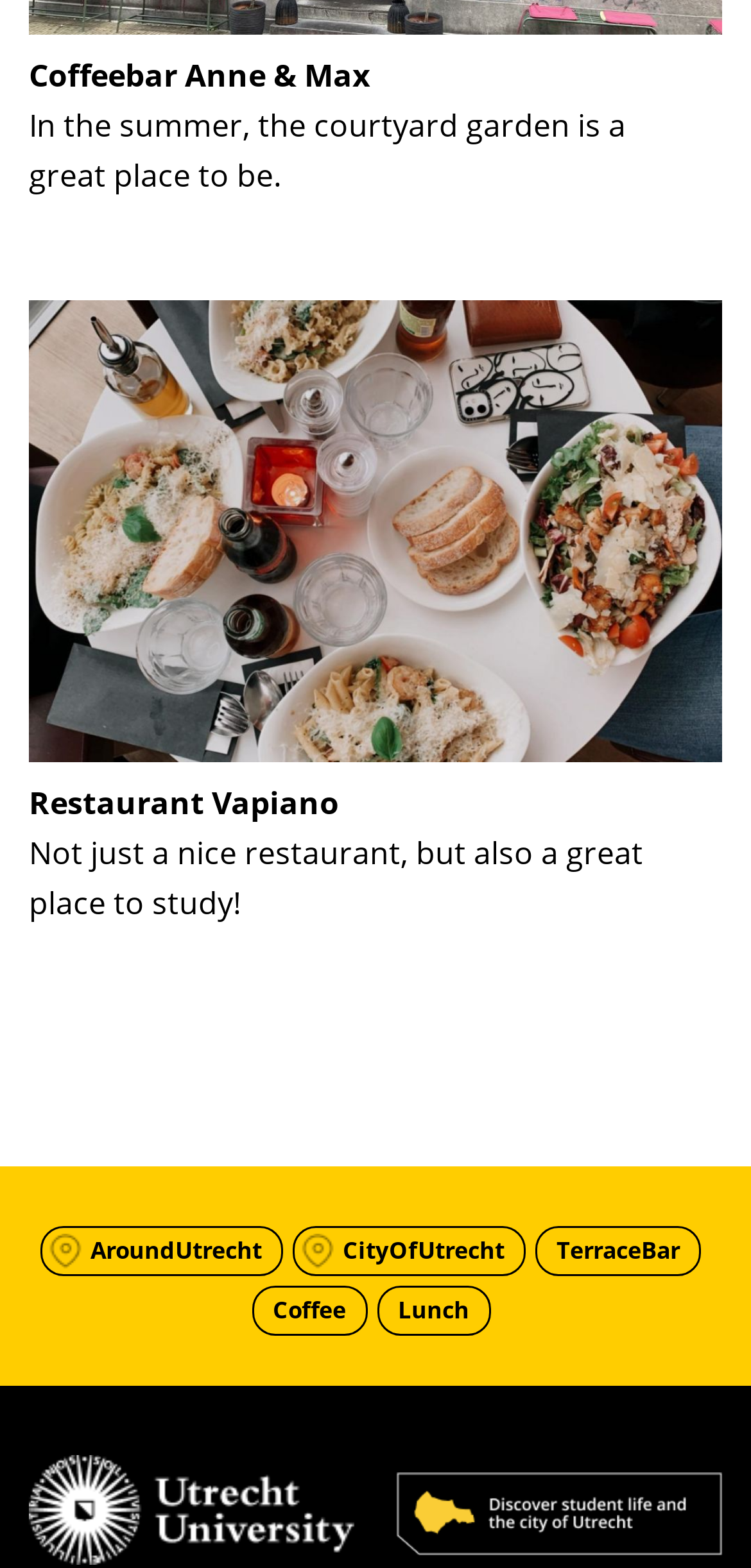Find the bounding box coordinates of the element to click in order to complete the given instruction: "explore AroundUtrecht."

[0.095, 0.783, 0.374, 0.813]